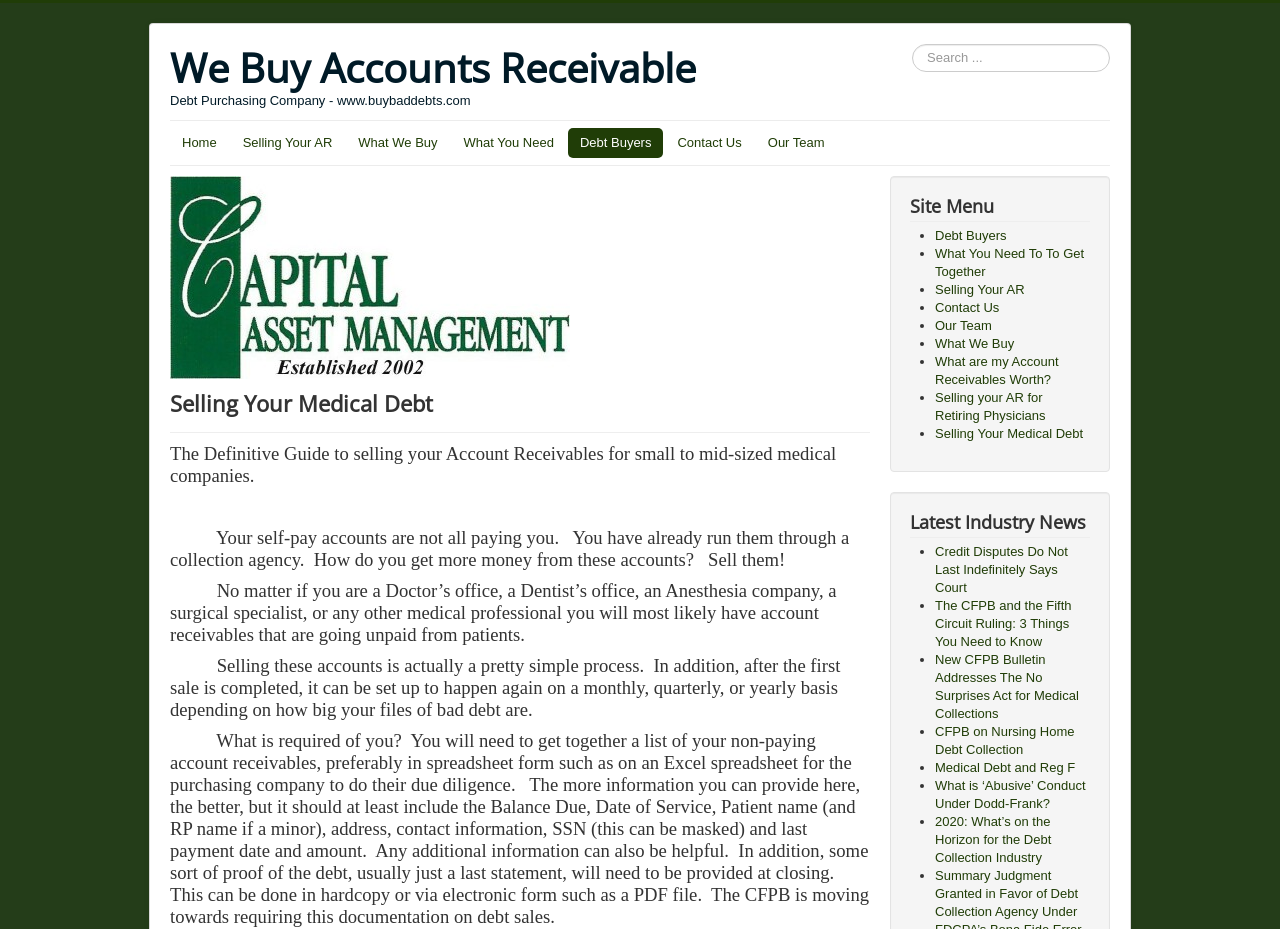Please provide a brief answer to the following inquiry using a single word or phrase:
What is the purpose of the search box?

To search the website